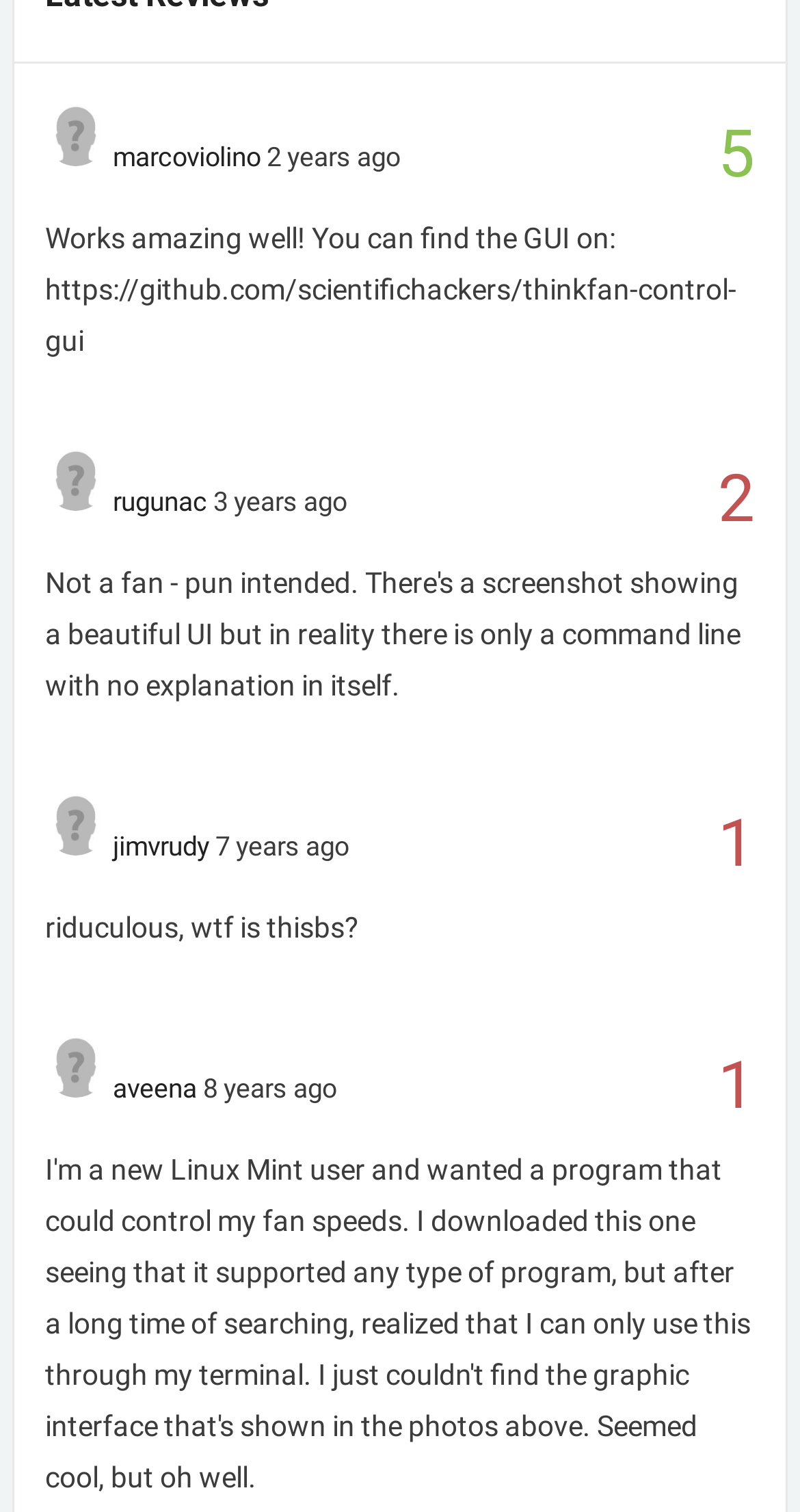What is the timestamp of the oldest comment?
Refer to the image and answer the question using a single word or phrase.

8 years ago